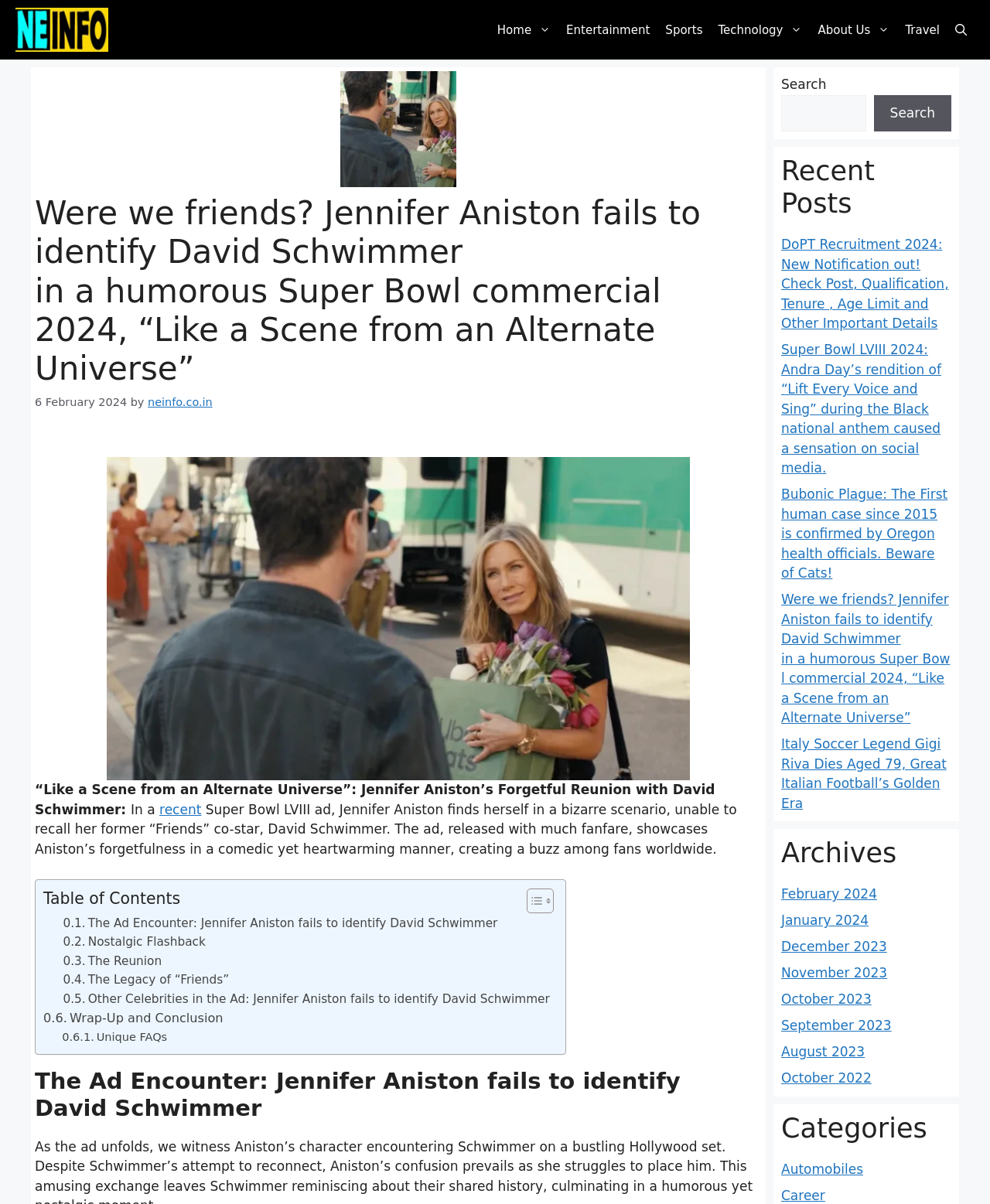Find the bounding box of the element with the following description: "October 2022". The coordinates must be four float numbers between 0 and 1, formatted as [left, top, right, bottom].

[0.789, 0.889, 0.88, 0.902]